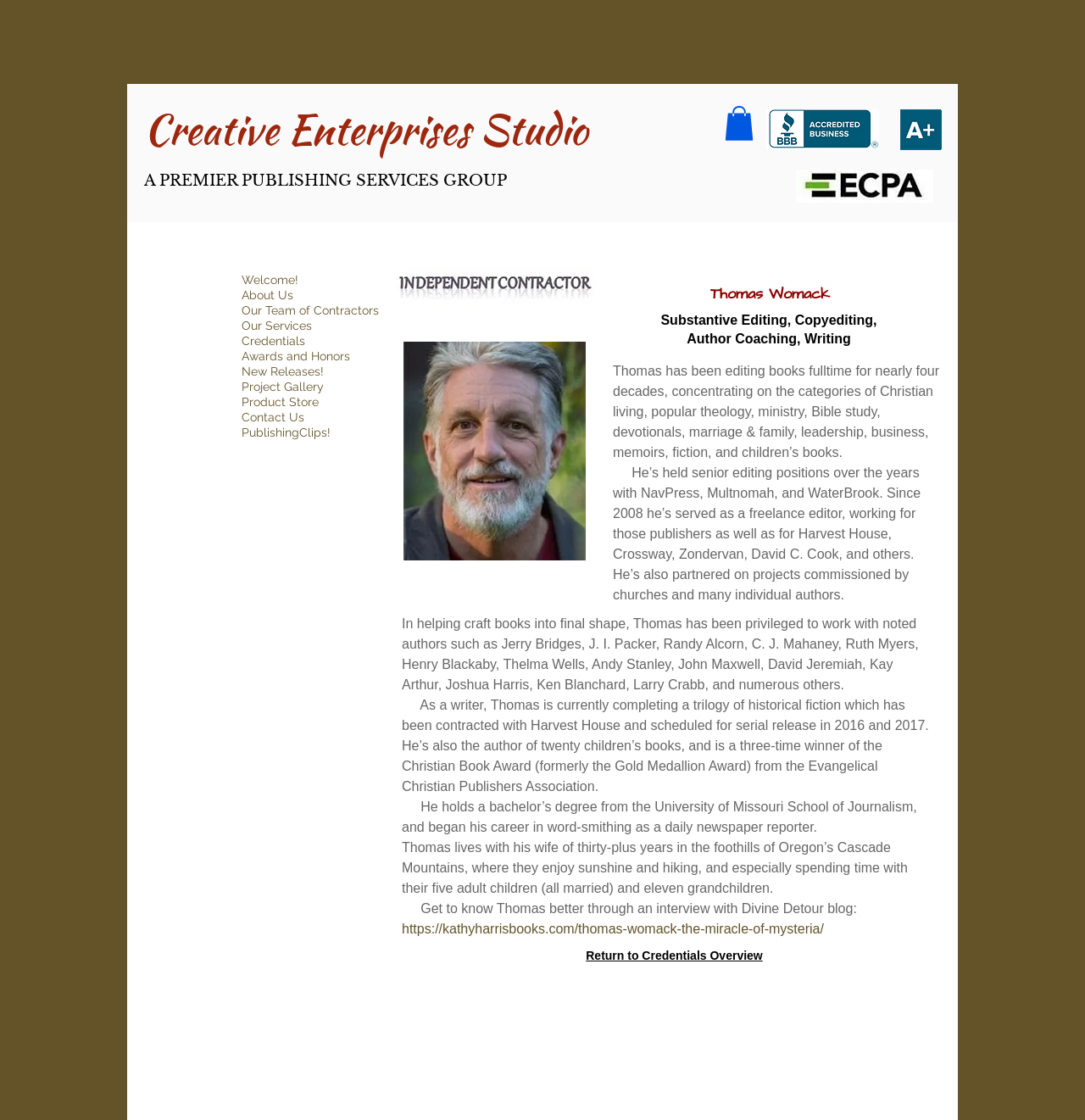Can you find the bounding box coordinates for the element that needs to be clicked to execute this instruction: "Read about Thomas Womack's interview on Divine Detour blog"? The coordinates should be given as four float numbers between 0 and 1, i.e., [left, top, right, bottom].

[0.37, 0.823, 0.759, 0.835]